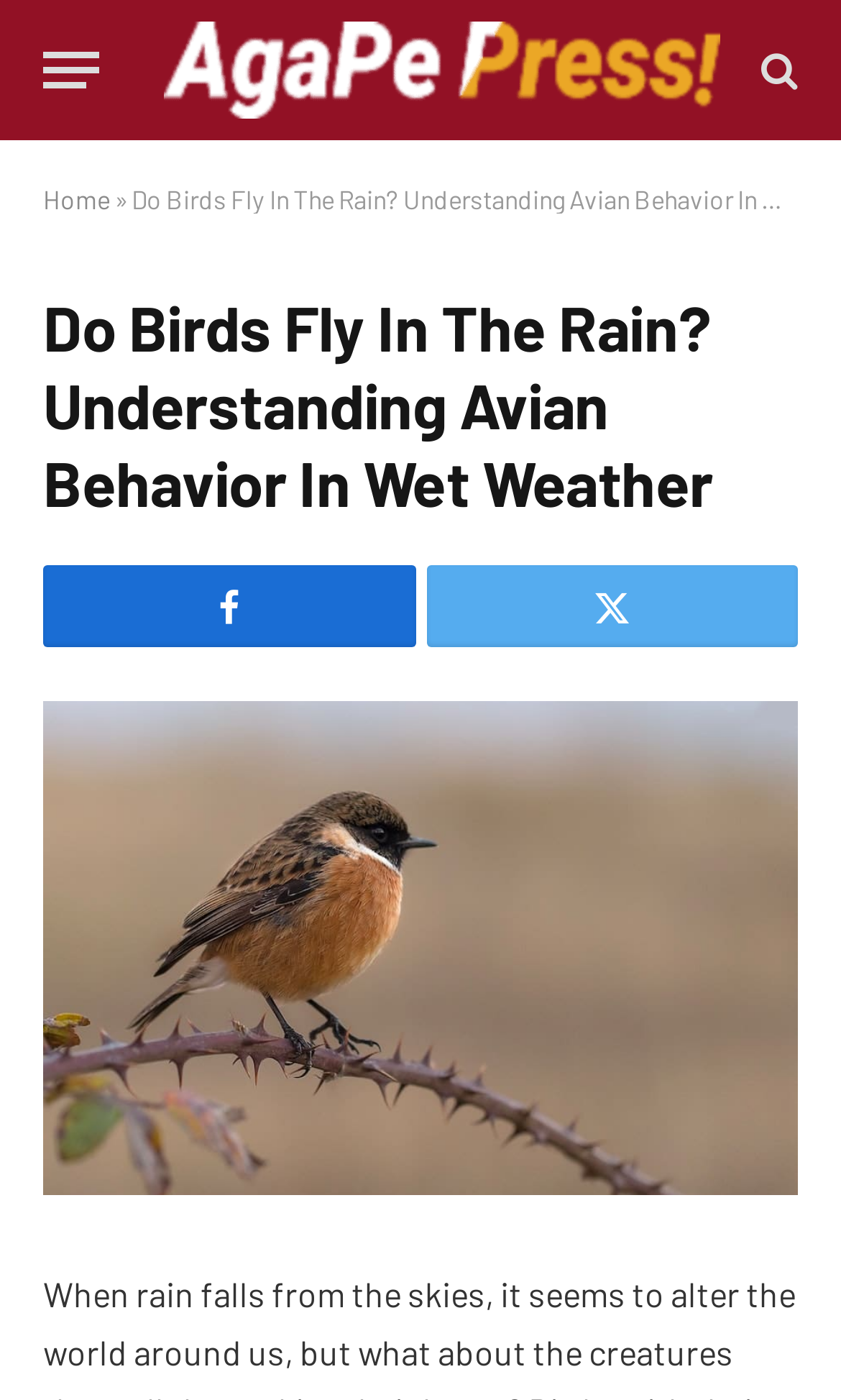Give a one-word or short-phrase answer to the following question: 
Is there a menu button on the page?

Yes